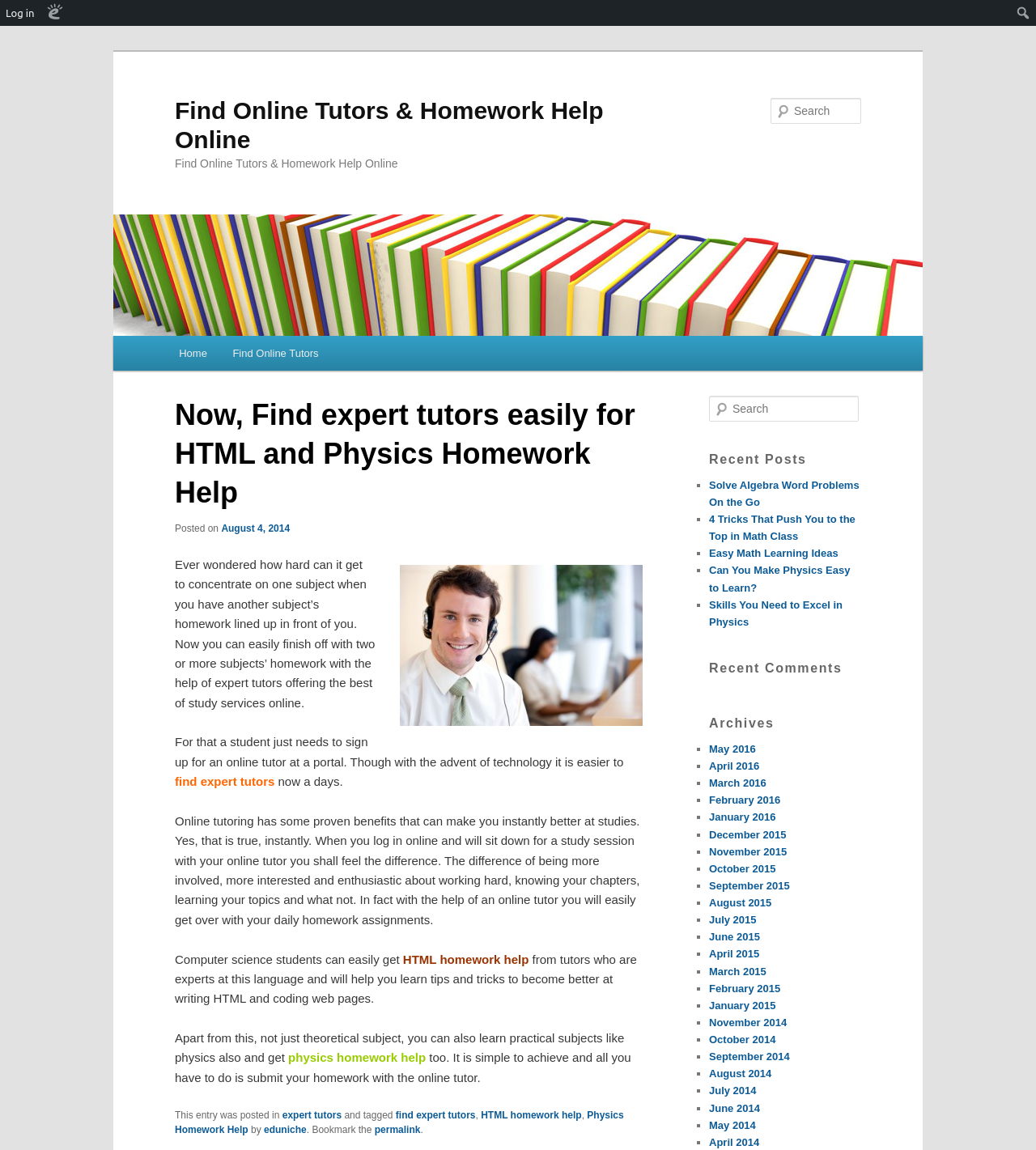Bounding box coordinates must be specified in the format (top-left x, top-left y, bottom-right x, bottom-right y). All values should be floating point numbers between 0 and 1. What are the bounding box coordinates of the UI element described as: Physics Homework Help

[0.169, 0.964, 0.602, 0.987]